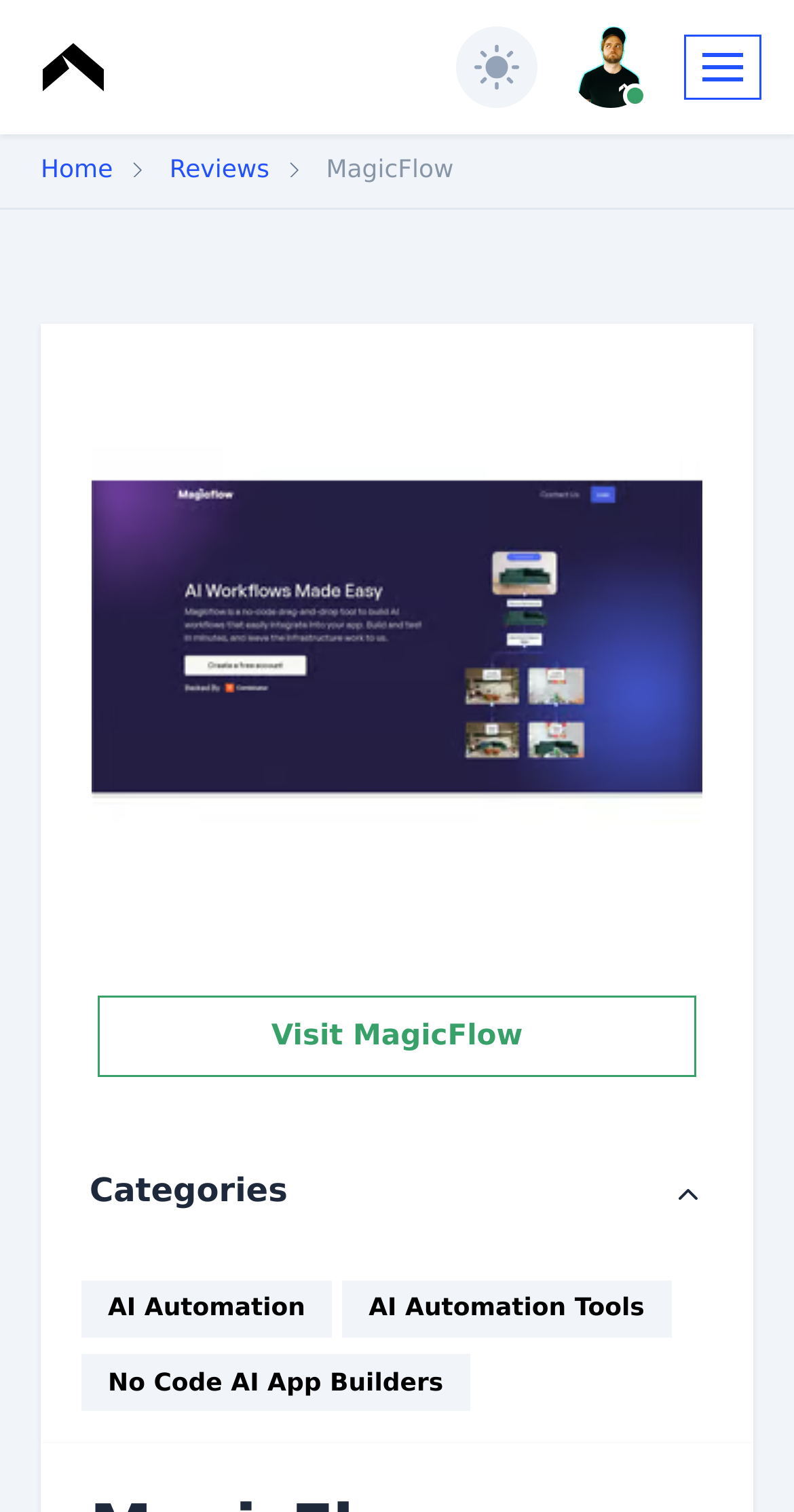Find the bounding box coordinates for the UI element whose description is: "Visit MagicFlow". The coordinates should be four float numbers between 0 and 1, in the format [left, top, right, bottom].

[0.123, 0.658, 0.877, 0.712]